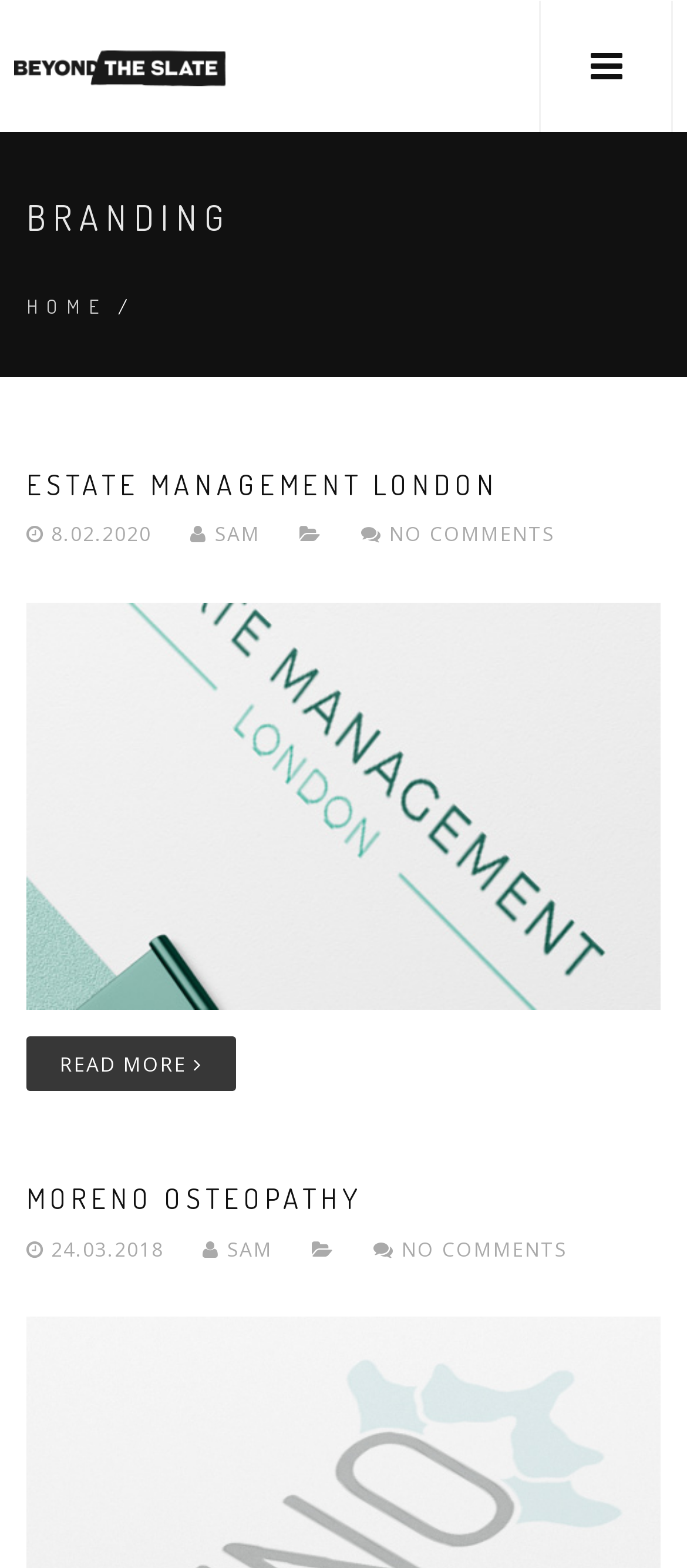How many links are there on this webpage?
Using the image provided, answer with just one word or phrase.

11